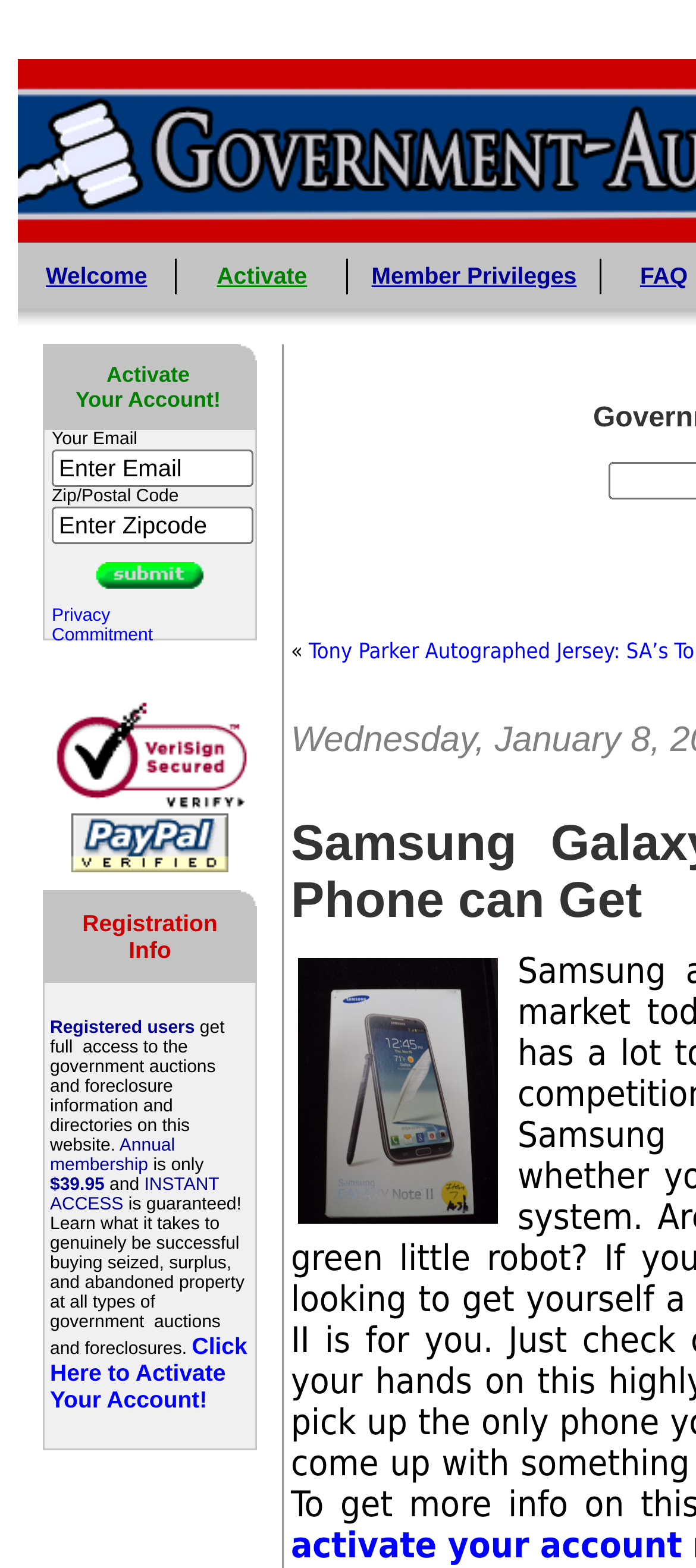Please determine the bounding box coordinates of the clickable area required to carry out the following instruction: "Activate your account". The coordinates must be four float numbers between 0 and 1, represented as [left, top, right, bottom].

[0.312, 0.171, 0.441, 0.184]